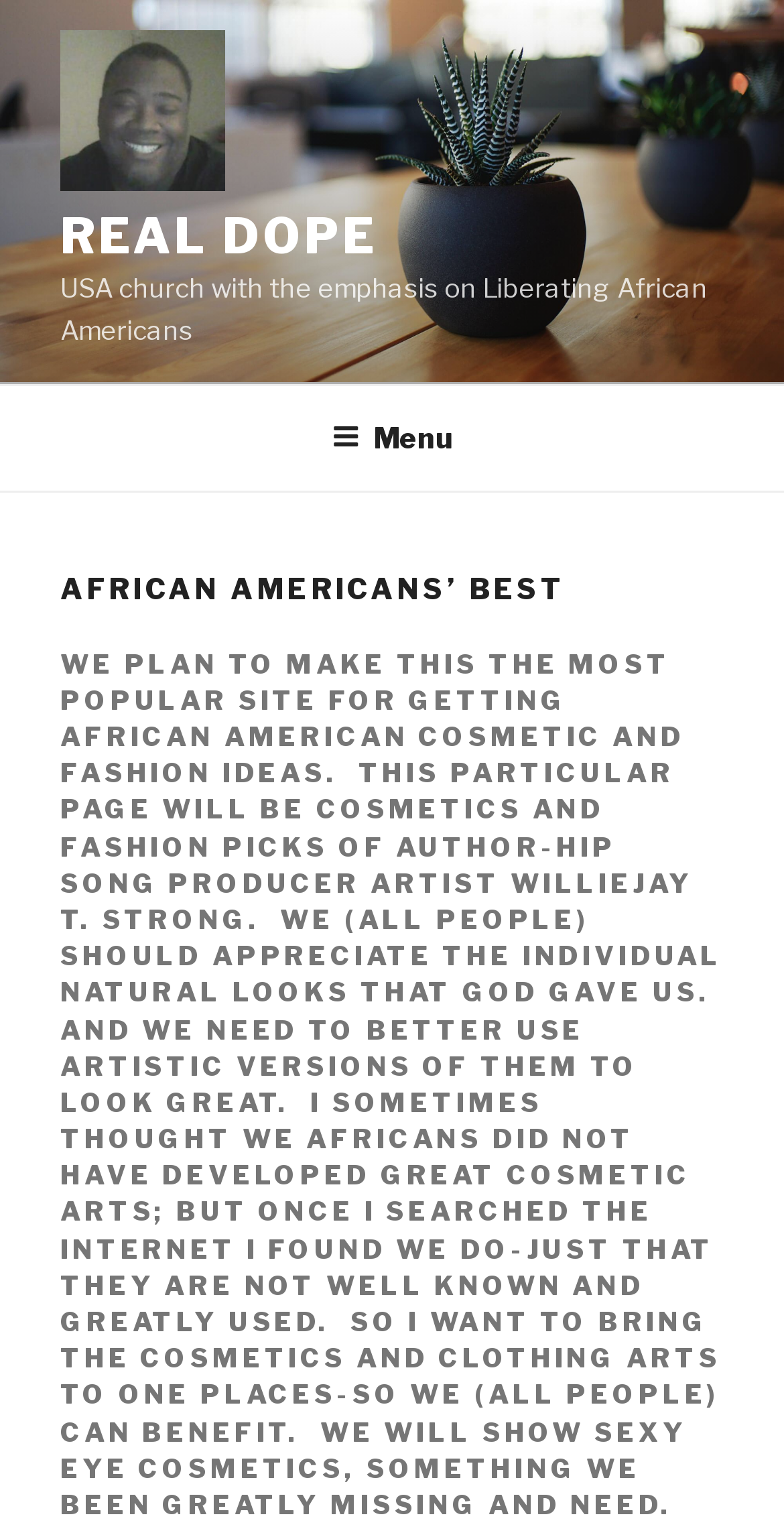What is the purpose of the website?
Based on the image, please offer an in-depth response to the question.

From the heading element, we can infer that the purpose of the website is to bring together cosmetics and fashion arts, specifically for African Americans, to appreciate and celebrate their natural looks and artistic versions of them.